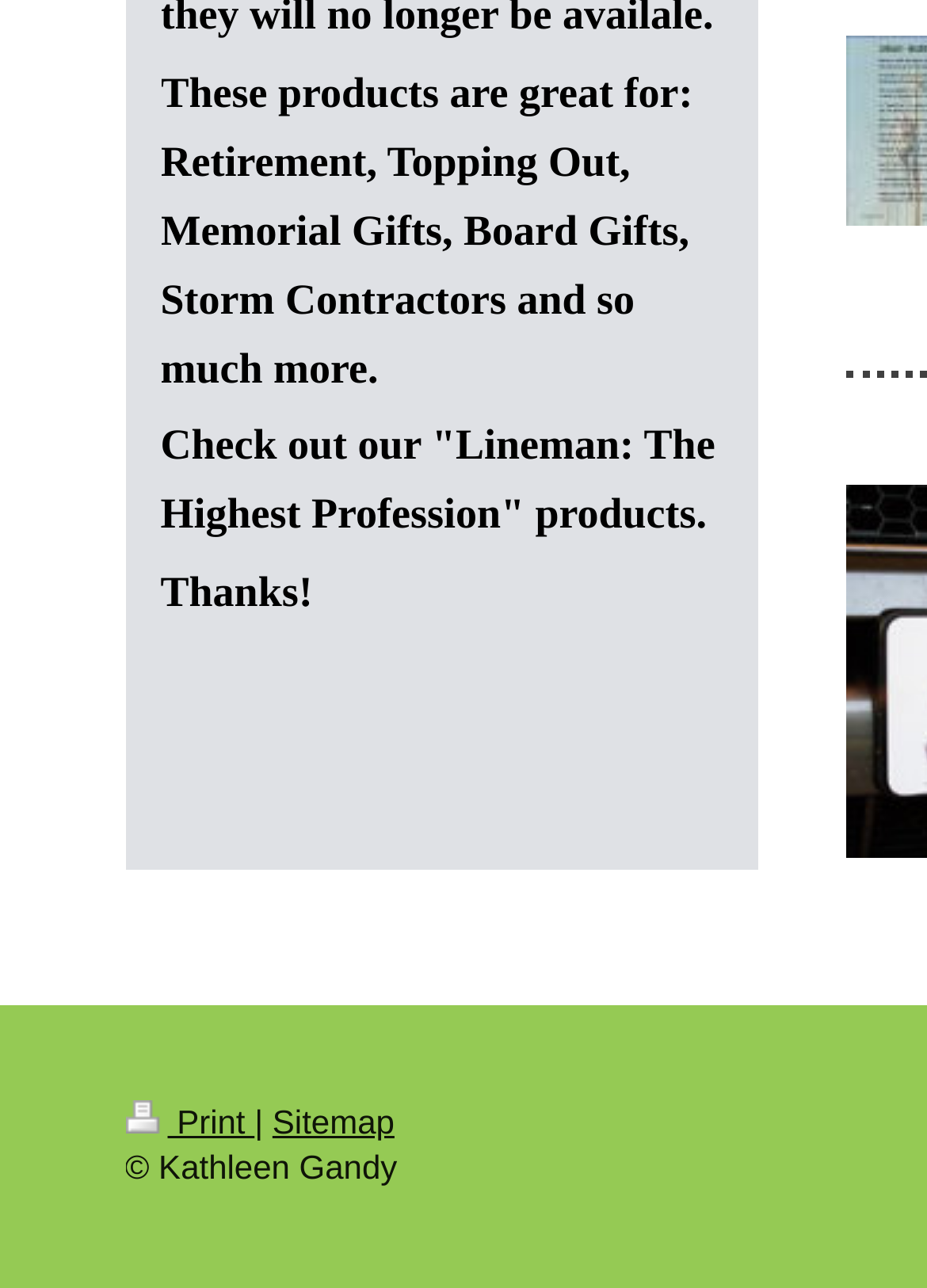What is the link at the bottom left?
Carefully analyze the image and provide a detailed answer to the question.

The webpage has a link at the bottom left with the text 'Print', which suggests that clicking on it will allow the user to print the webpage's content.